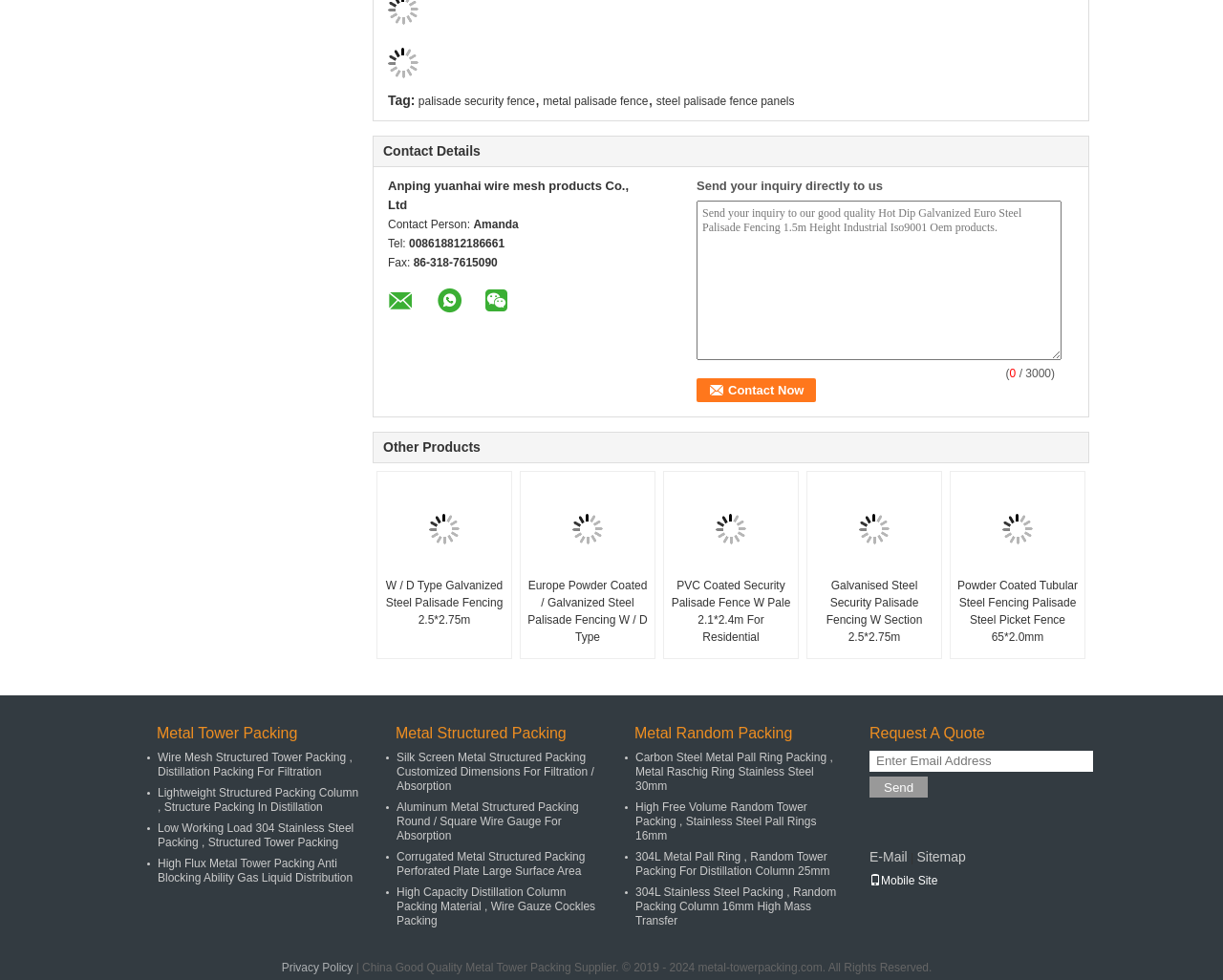Please examine the image and provide a detailed answer to the question: What is the company name?

The company name can be found in the 'Contact Details' section, where it is written as 'Anping yuanhai wire mesh products Co., Ltd'.